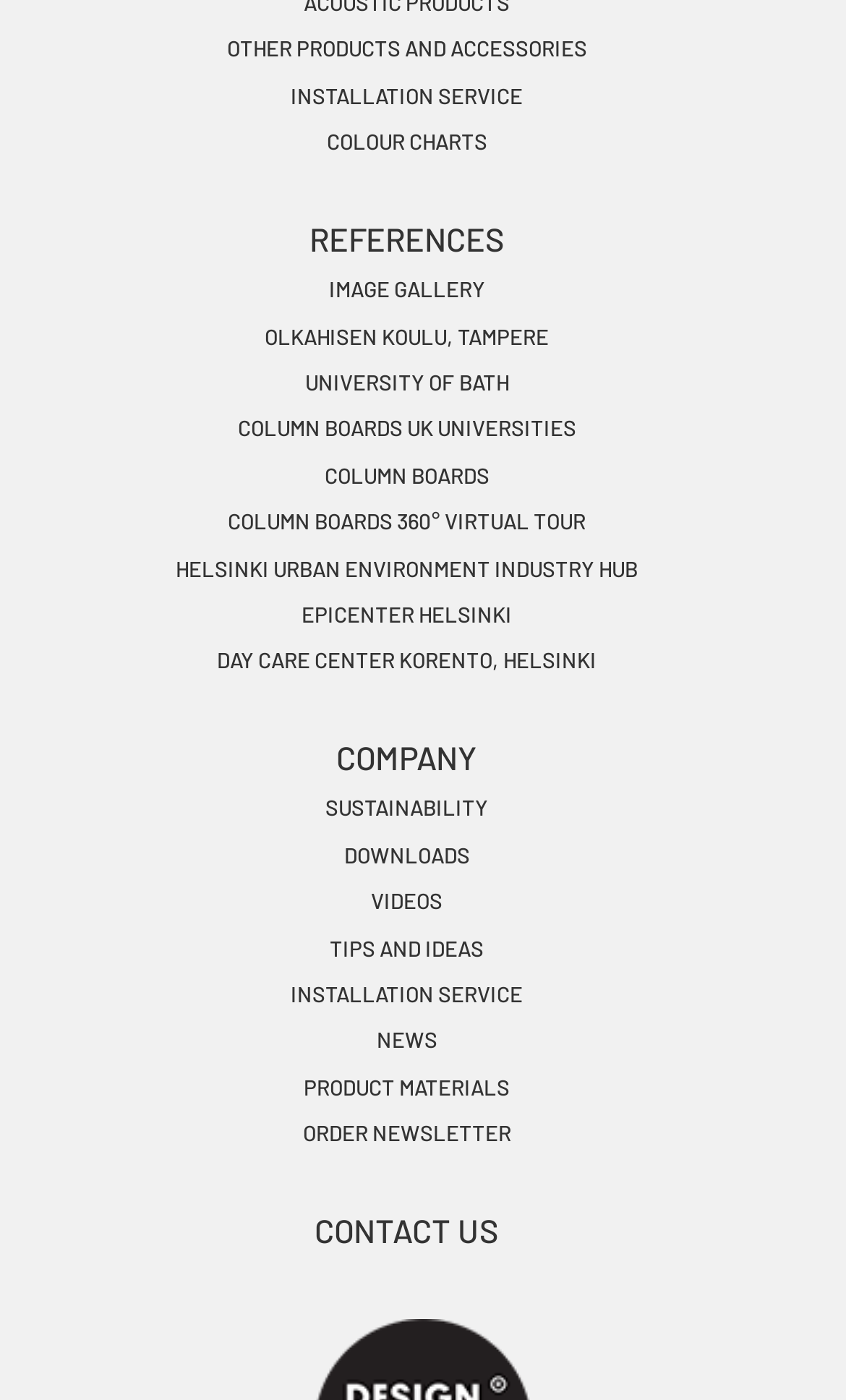Determine the bounding box coordinates of the target area to click to execute the following instruction: "Get in touch with the company."

[0.0, 0.847, 1.0, 0.896]